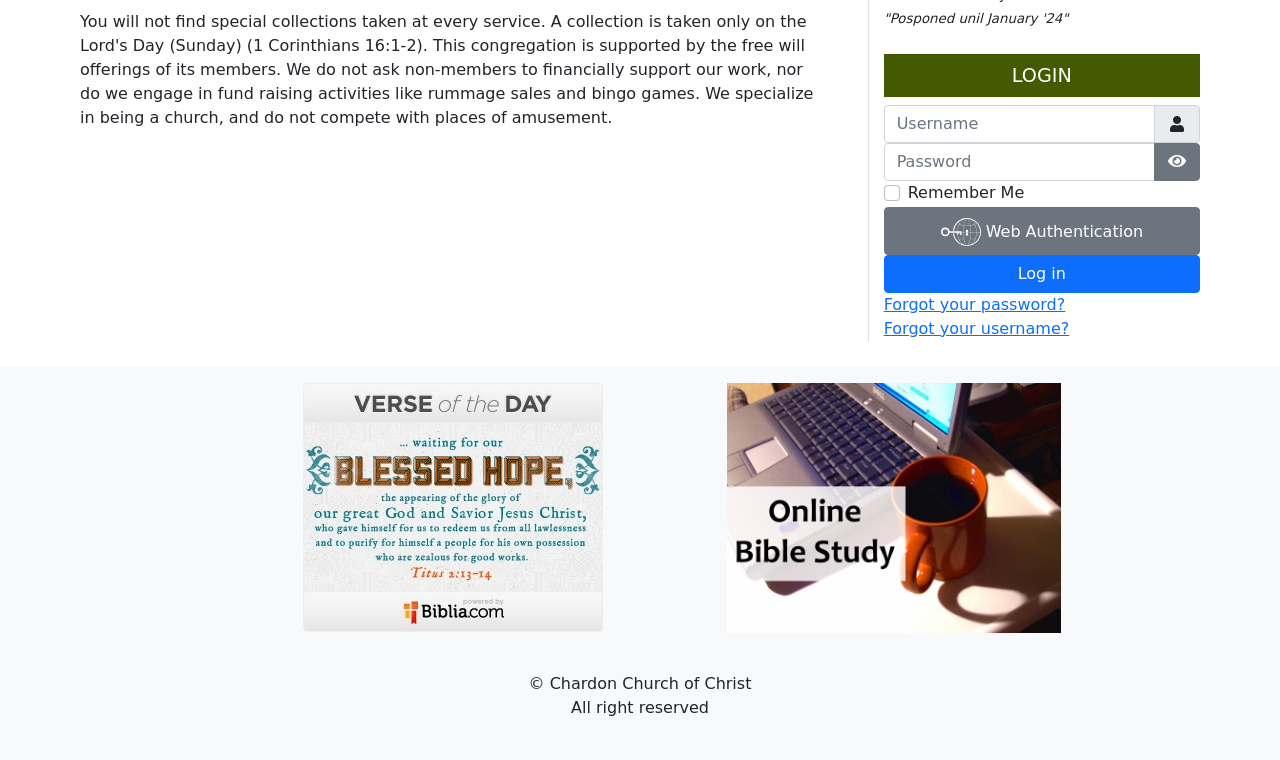What is the purpose of the 'Remember Me' checkbox?
Give a detailed response to the question by analyzing the screenshot.

The 'Remember Me' checkbox is located below the password input field, suggesting that it is related to login credentials. Its purpose is to save the user's login credentials, so they don't have to enter them every time they log in.